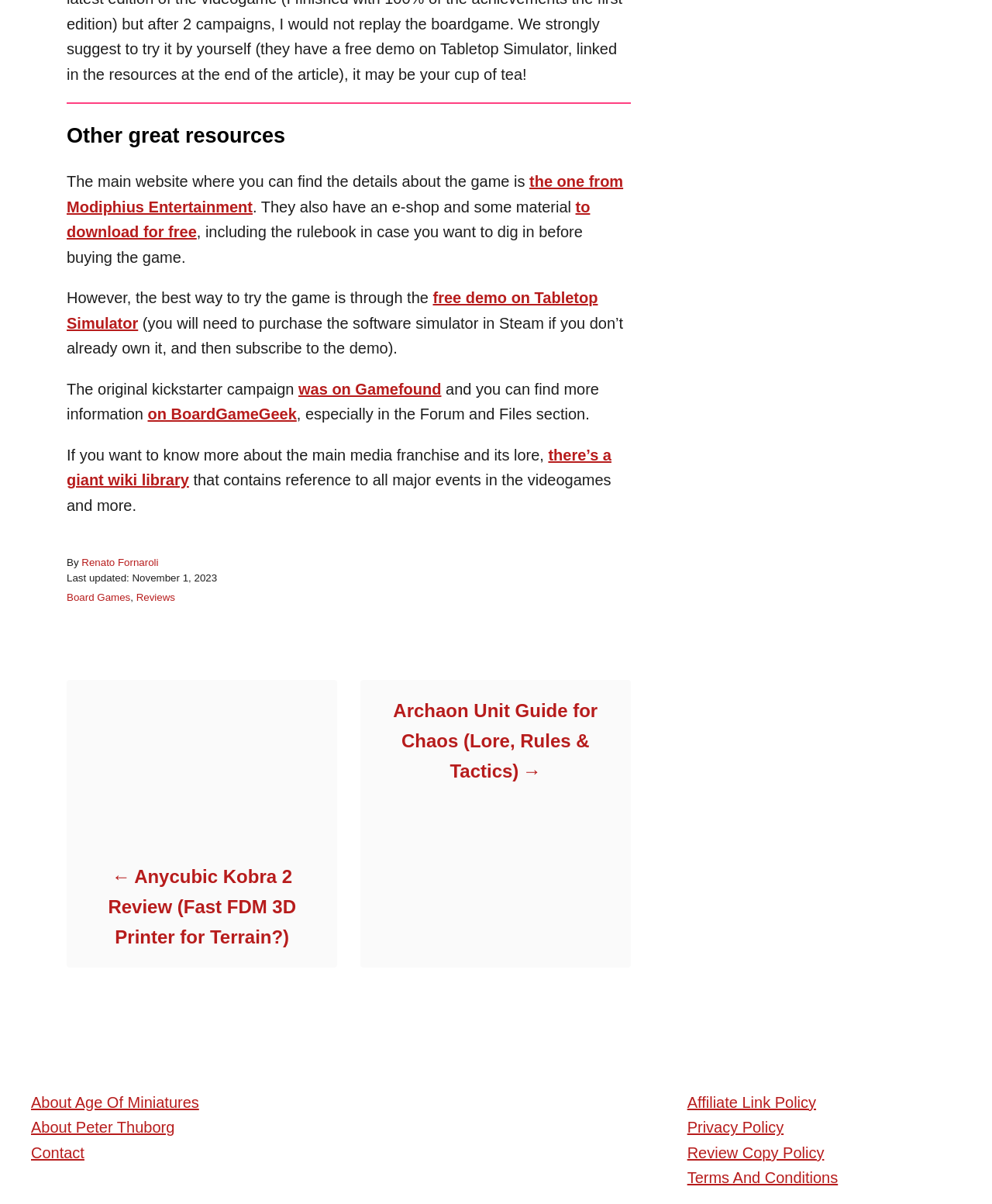From the webpage screenshot, predict the bounding box of the UI element that matches this description: "Privacy Policy".

[0.693, 0.929, 0.79, 0.944]